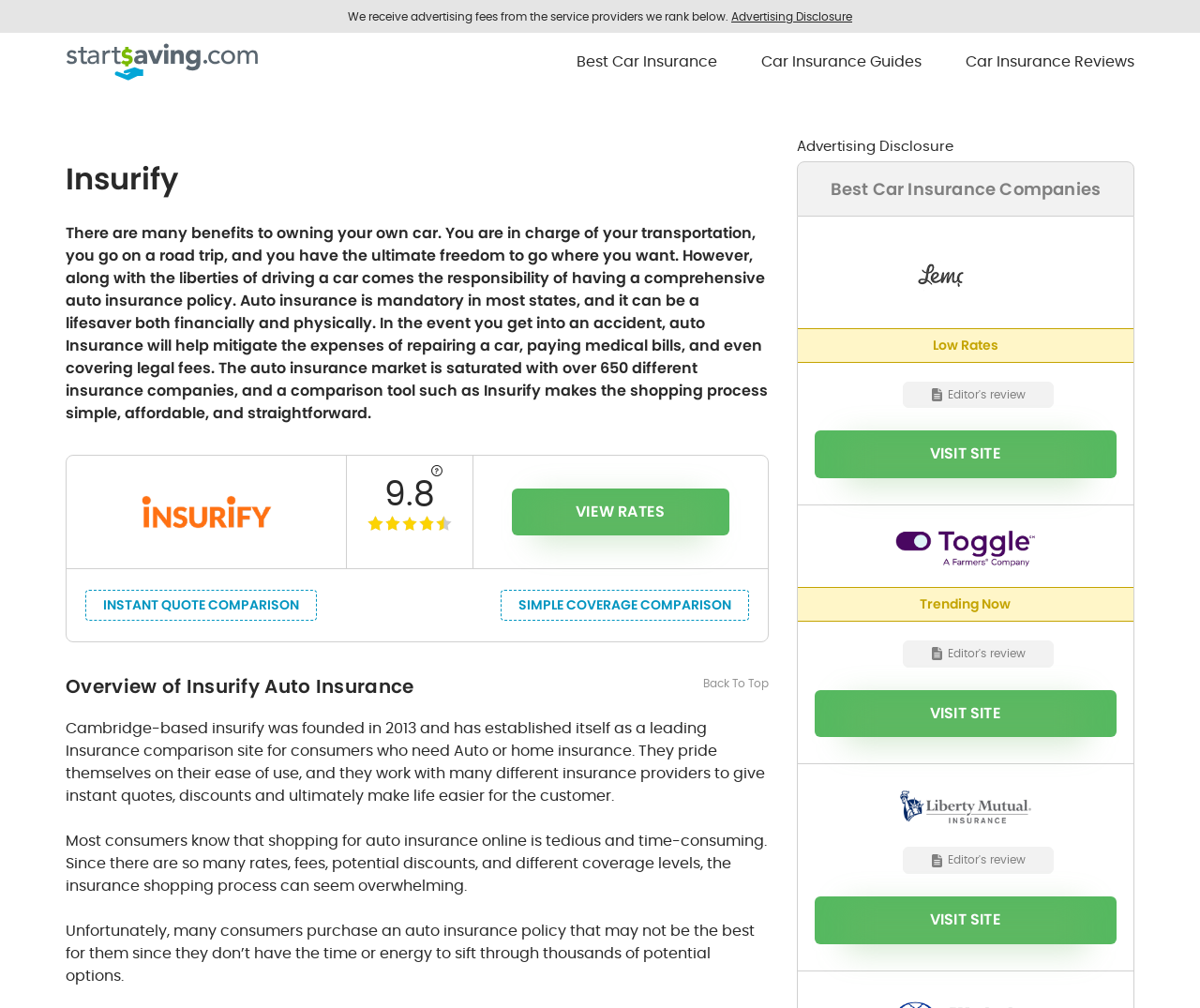Please locate the bounding box coordinates of the region I need to click to follow this instruction: "Read the 'Editor's review' of the 'toggle' insurance company".

[0.753, 0.635, 0.878, 0.662]